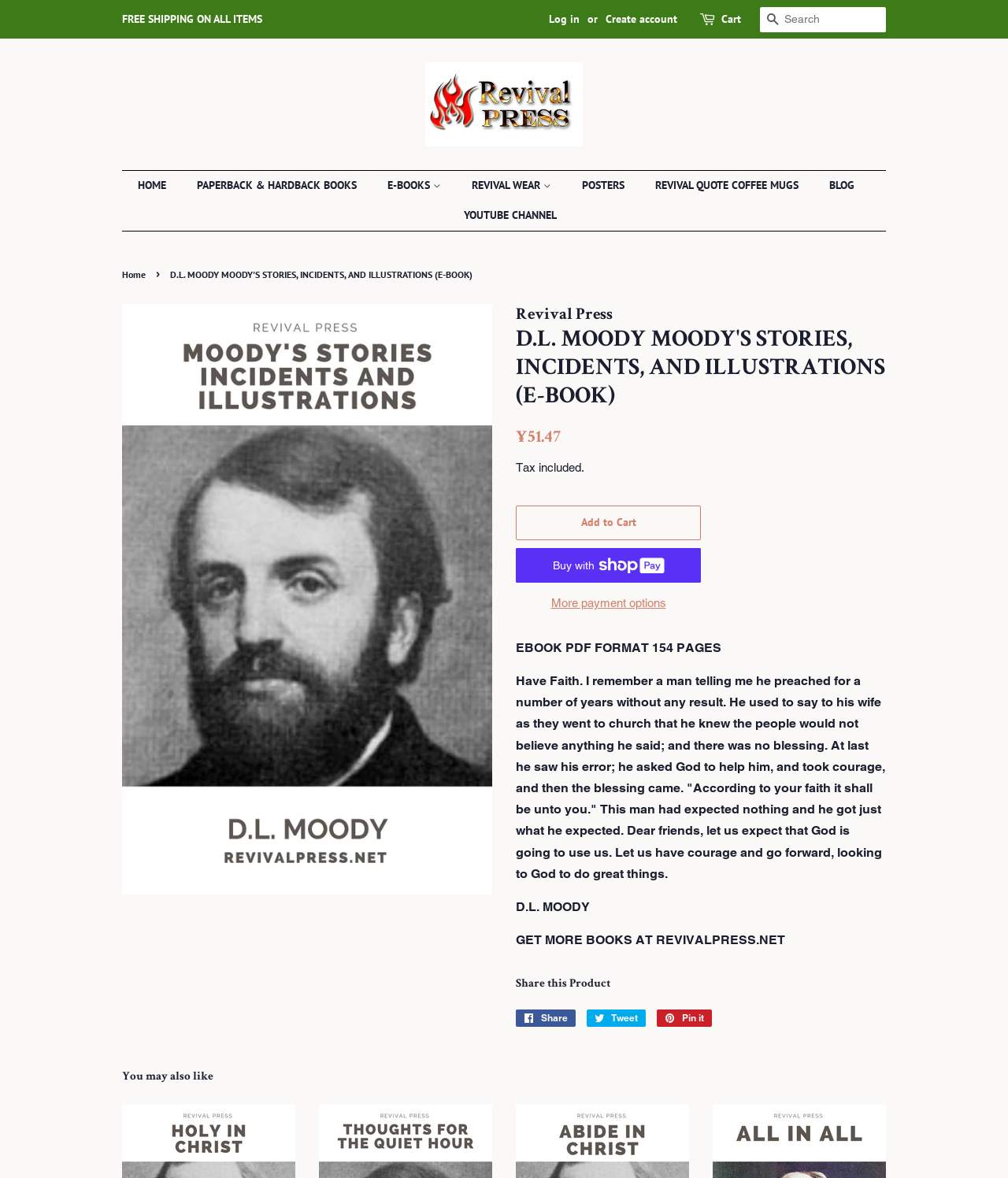What is the primary heading on this webpage?

D.L. MOODY MOODY'S STORIES, INCIDENTS, AND ILLUSTRATIONS (E-BOOK)